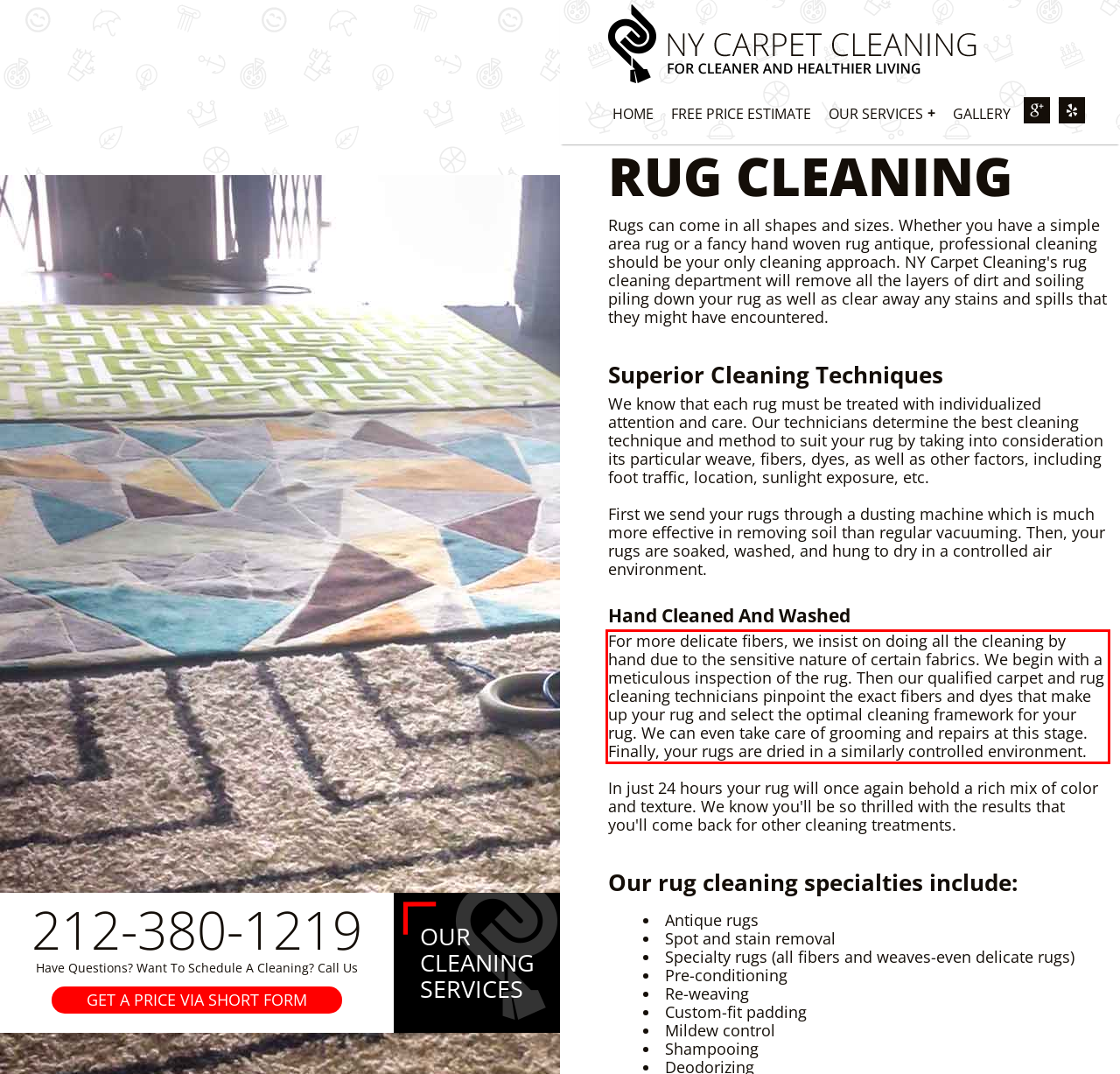Please use OCR to extract the text content from the red bounding box in the provided webpage screenshot.

For more delicate fibers, we insist on doing all the cleaning by hand due to the sensitive nature of certain fabrics. We begin with a meticulous inspection of the rug. Then our qualified carpet and rug cleaning technicians pinpoint the exact fibers and dyes that make up your rug and select the optimal cleaning framework for your rug. We can even take care of grooming and repairs at this stage. Finally, your rugs are dried in a similarly controlled environment.